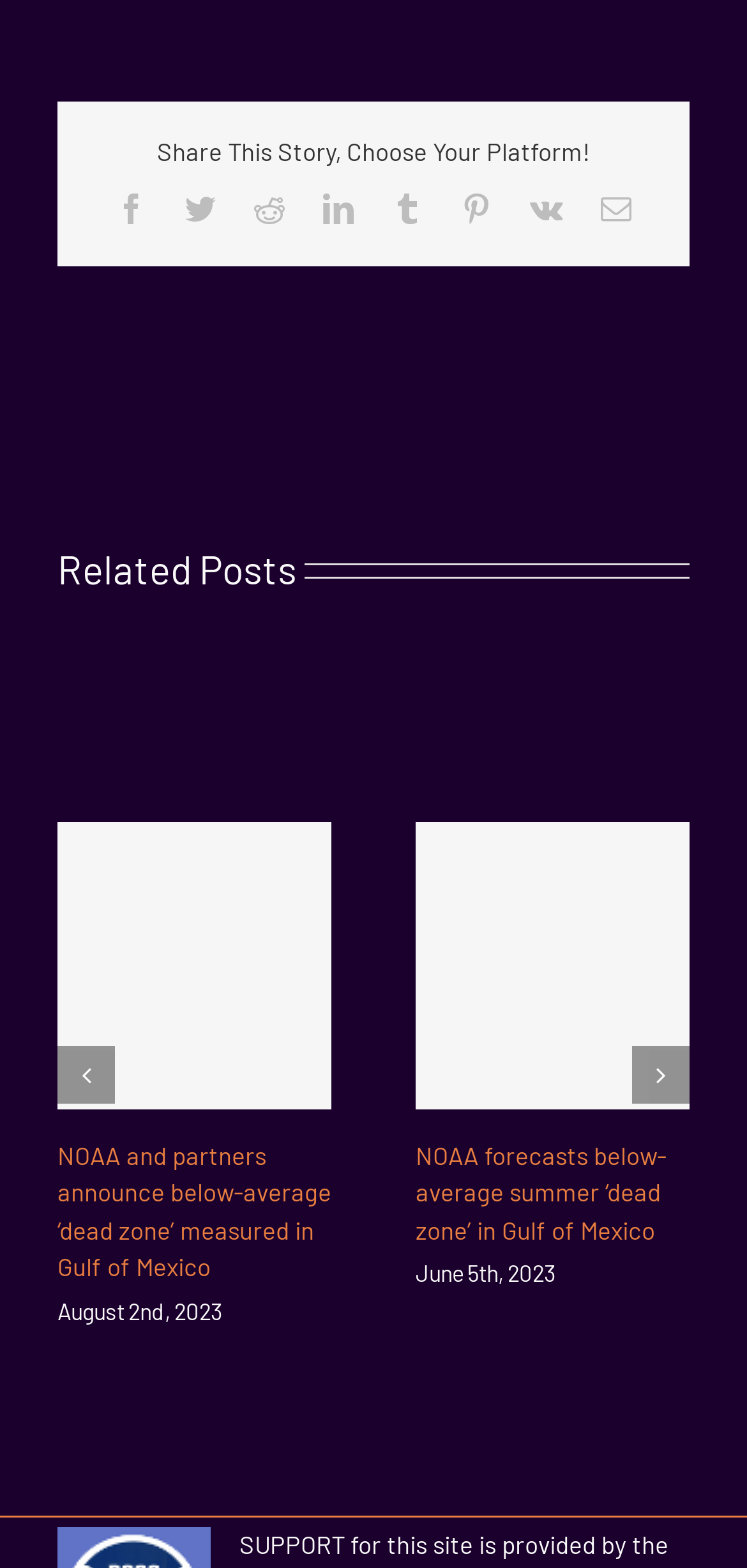Determine the bounding box coordinates of the region that needs to be clicked to achieve the task: "Share this story on Facebook".

[0.155, 0.123, 0.196, 0.143]